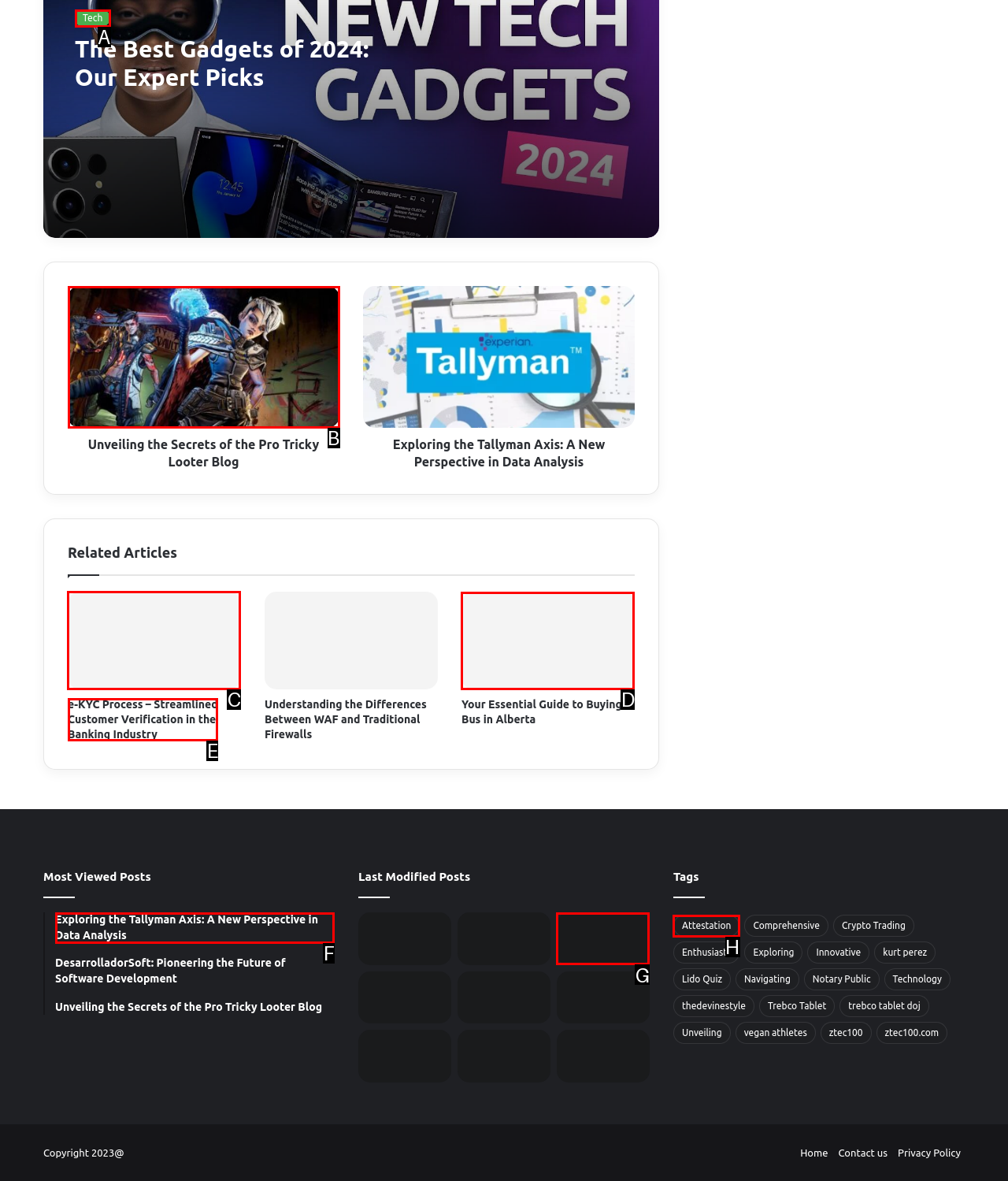Determine which option you need to click to execute the following task: Check out the related article about e-KYC Process. Provide your answer as a single letter.

C